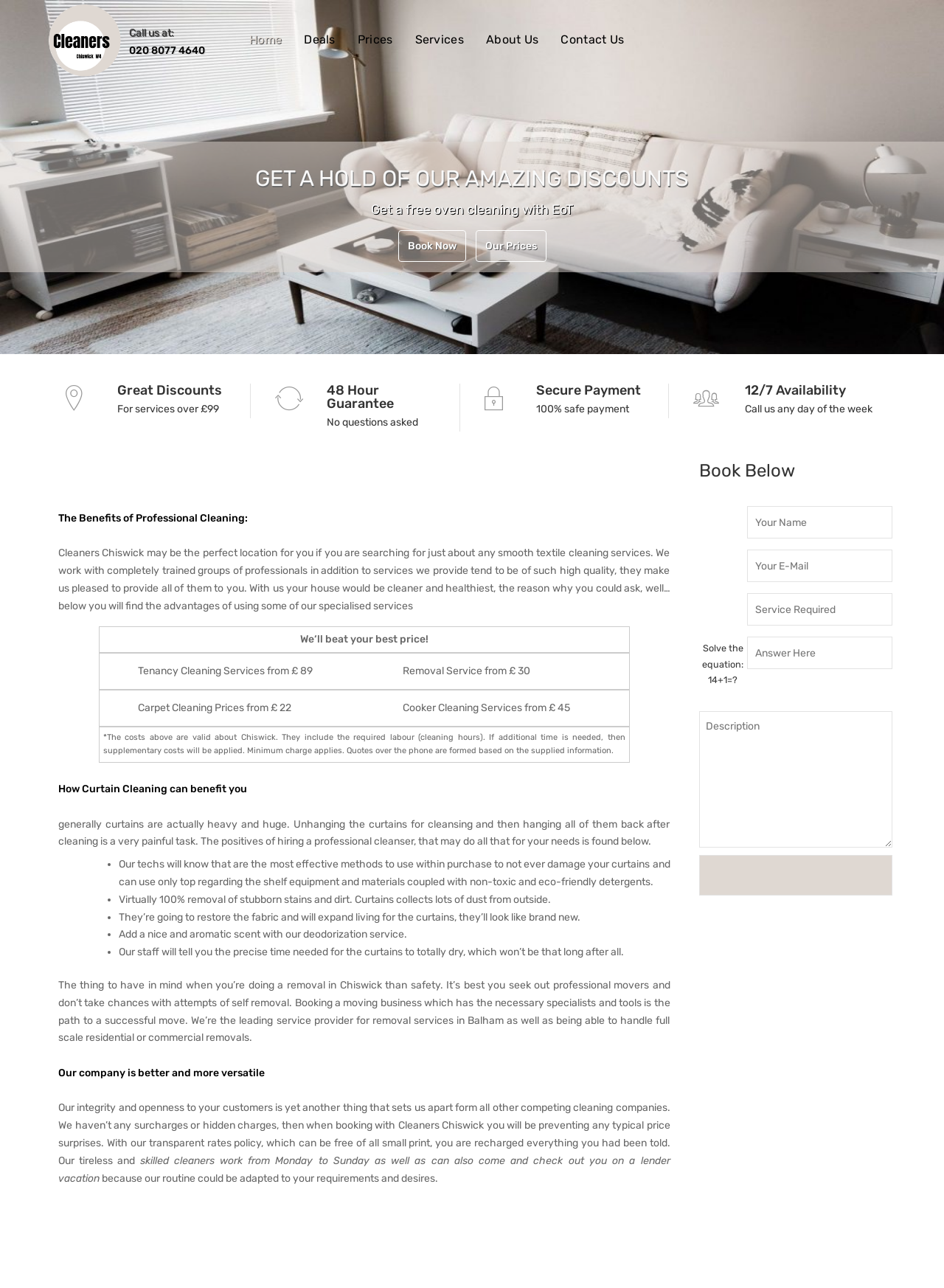Please find the bounding box coordinates for the clickable element needed to perform this instruction: "Click the 'Home' link".

[0.264, 0.025, 0.299, 0.036]